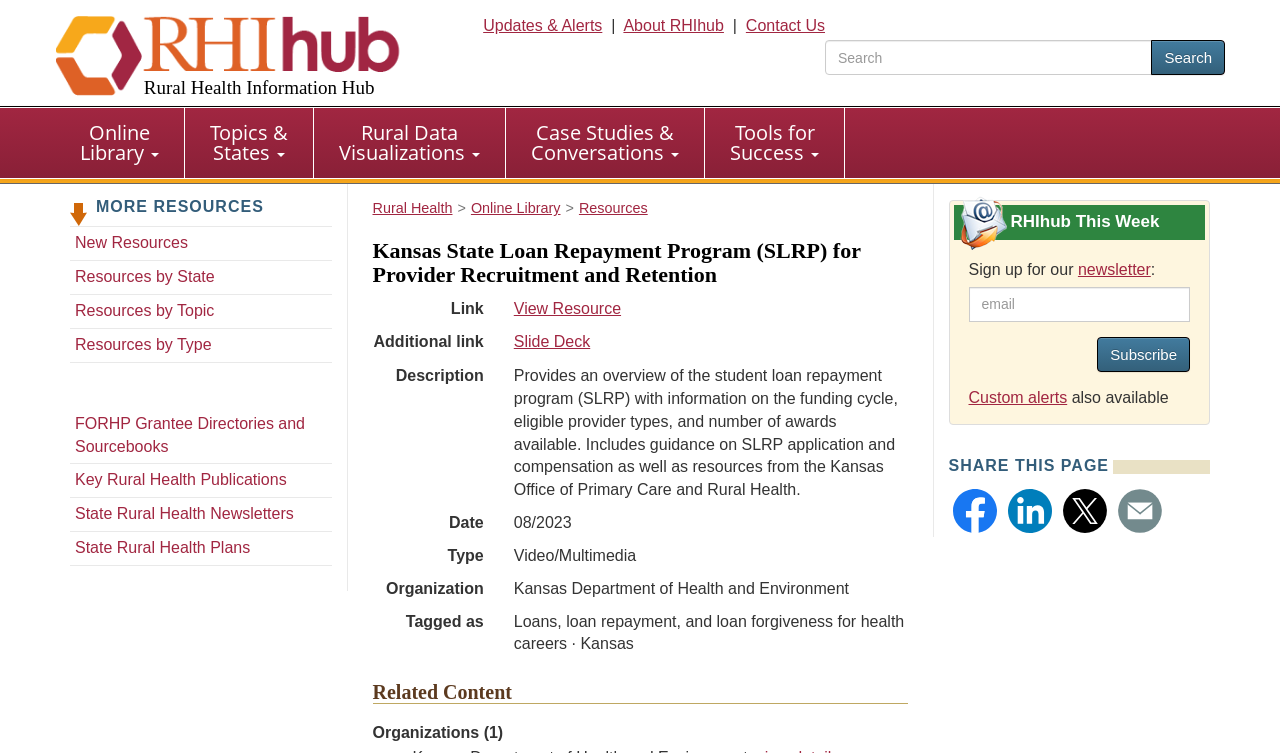Give a one-word or short-phrase answer to the following question: 
How many organizations are related to this content?

1